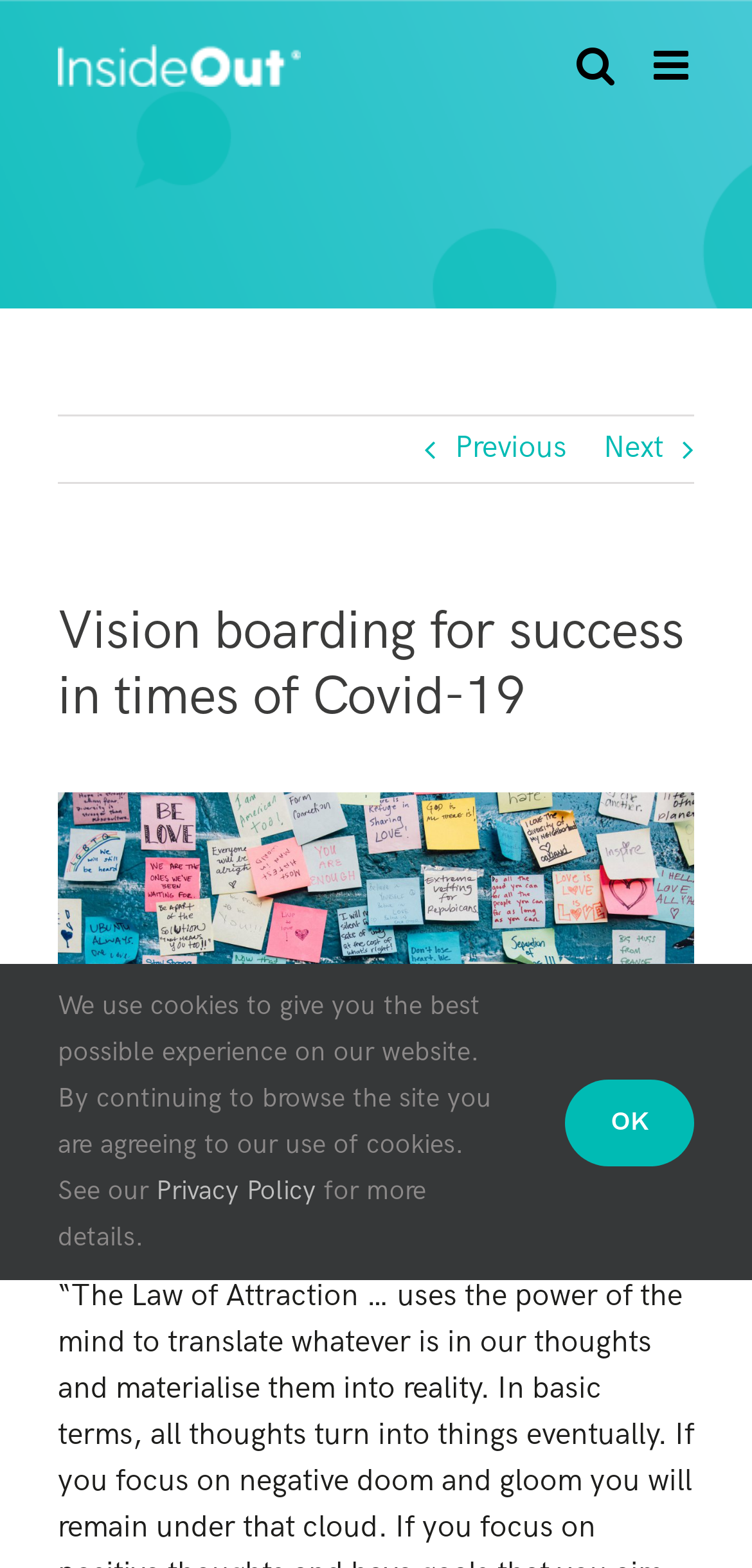Please locate the UI element described by "alt="InsideOut Logo"" and provide its bounding box coordinates.

[0.077, 0.029, 0.4, 0.058]